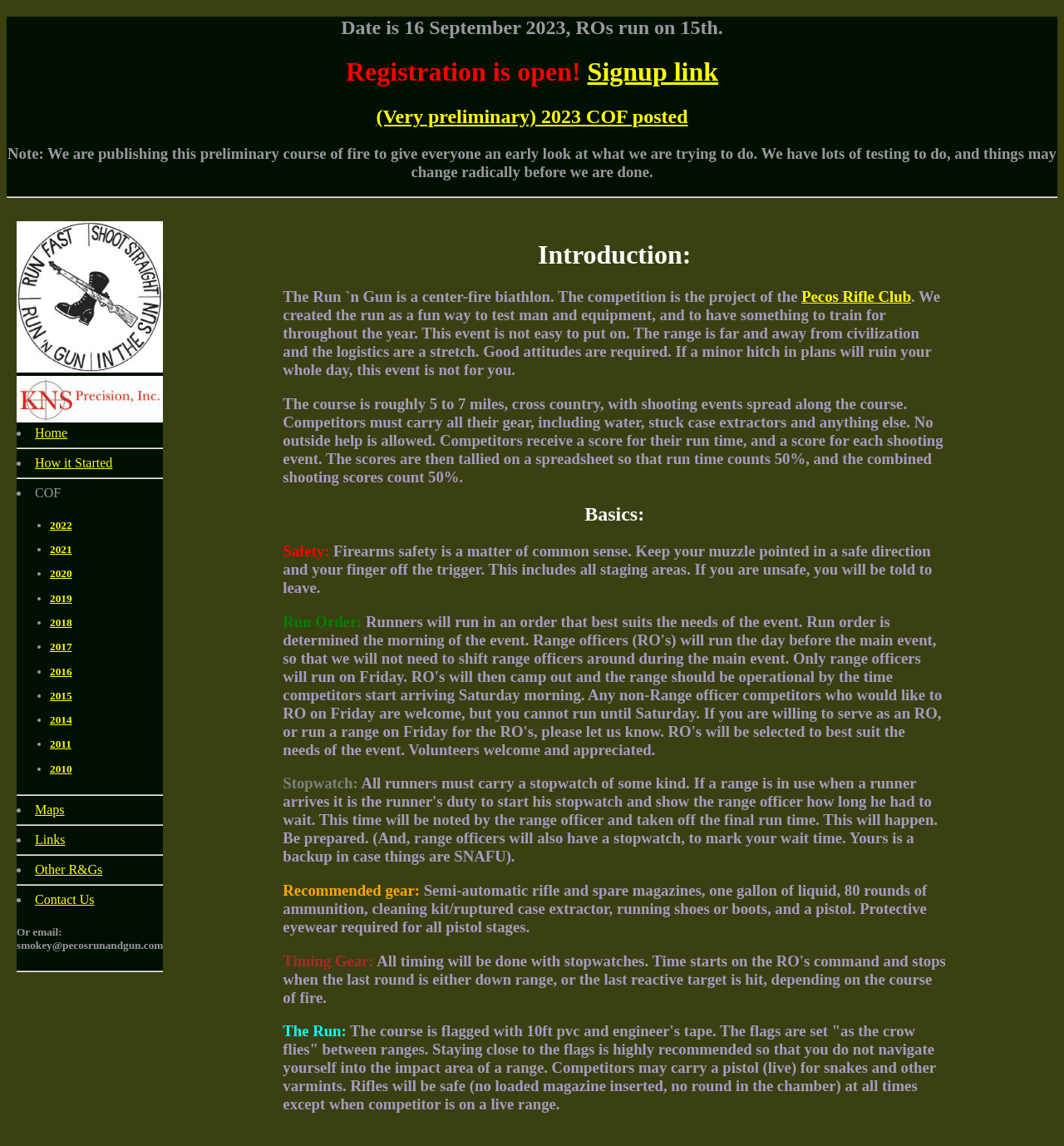Please find the bounding box coordinates of the clickable region needed to complete the following instruction: "Contact Pecos Rifle Club". The bounding box coordinates must consist of four float numbers between 0 and 1, i.e., [left, top, right, bottom].

[0.753, 0.251, 0.856, 0.267]